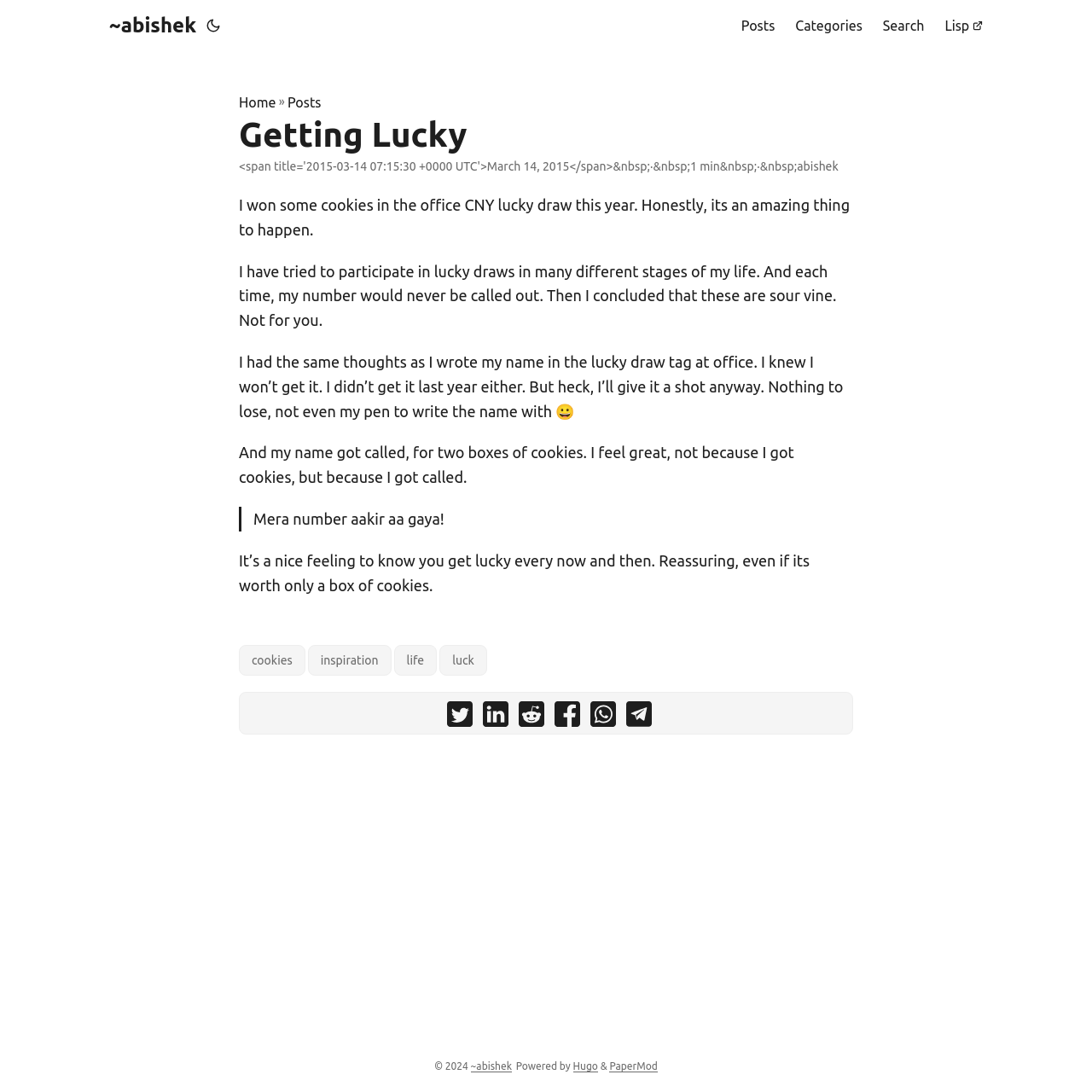What are the sharing options available at the bottom?
Your answer should be a single word or phrase derived from the screenshot.

Twitter, LinkedIn, Reddit, Facebook, WhatsApp, Telegram